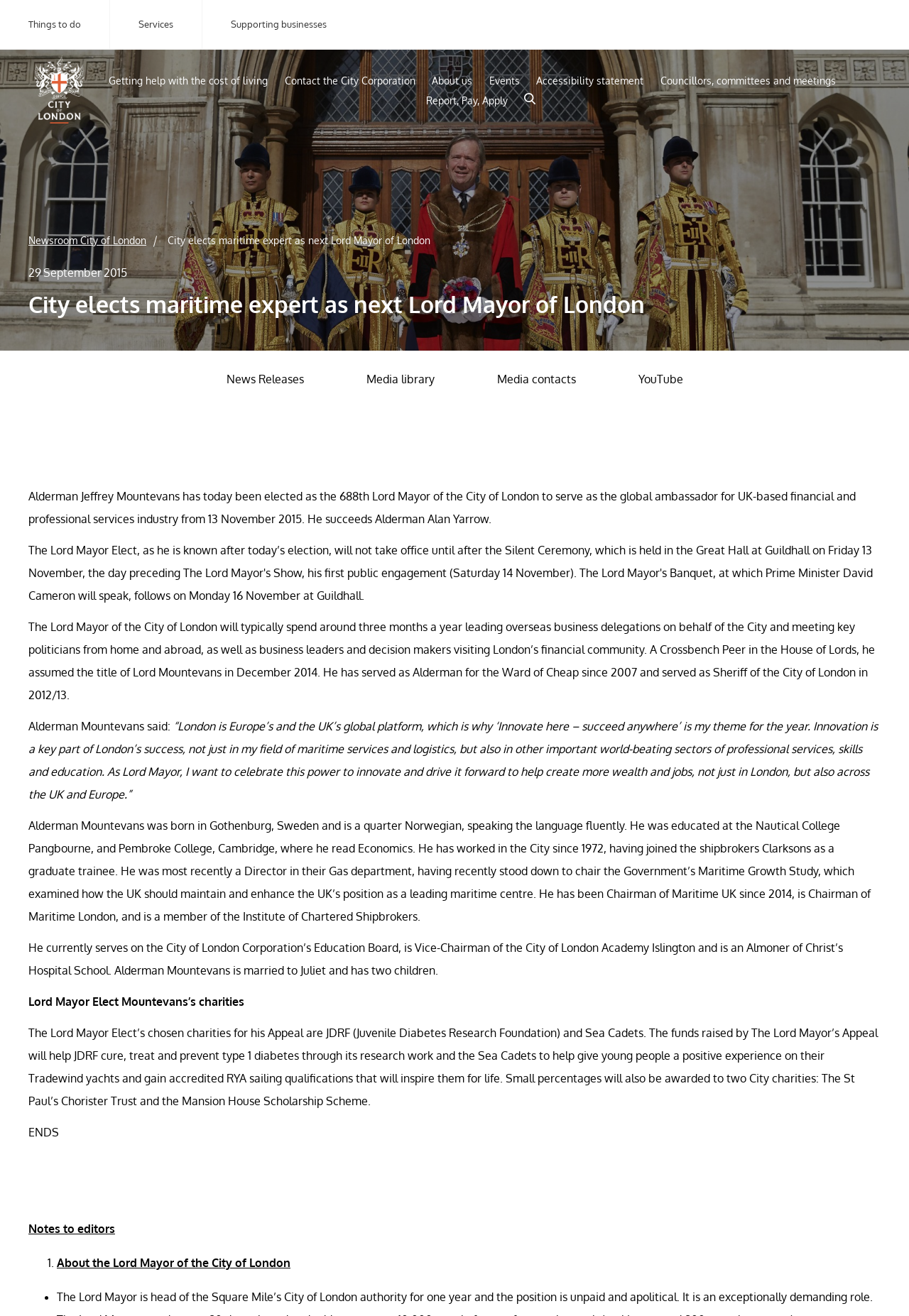Could you indicate the bounding box coordinates of the region to click in order to complete this instruction: "Contact the City Corporation".

[0.313, 0.057, 0.457, 0.066]